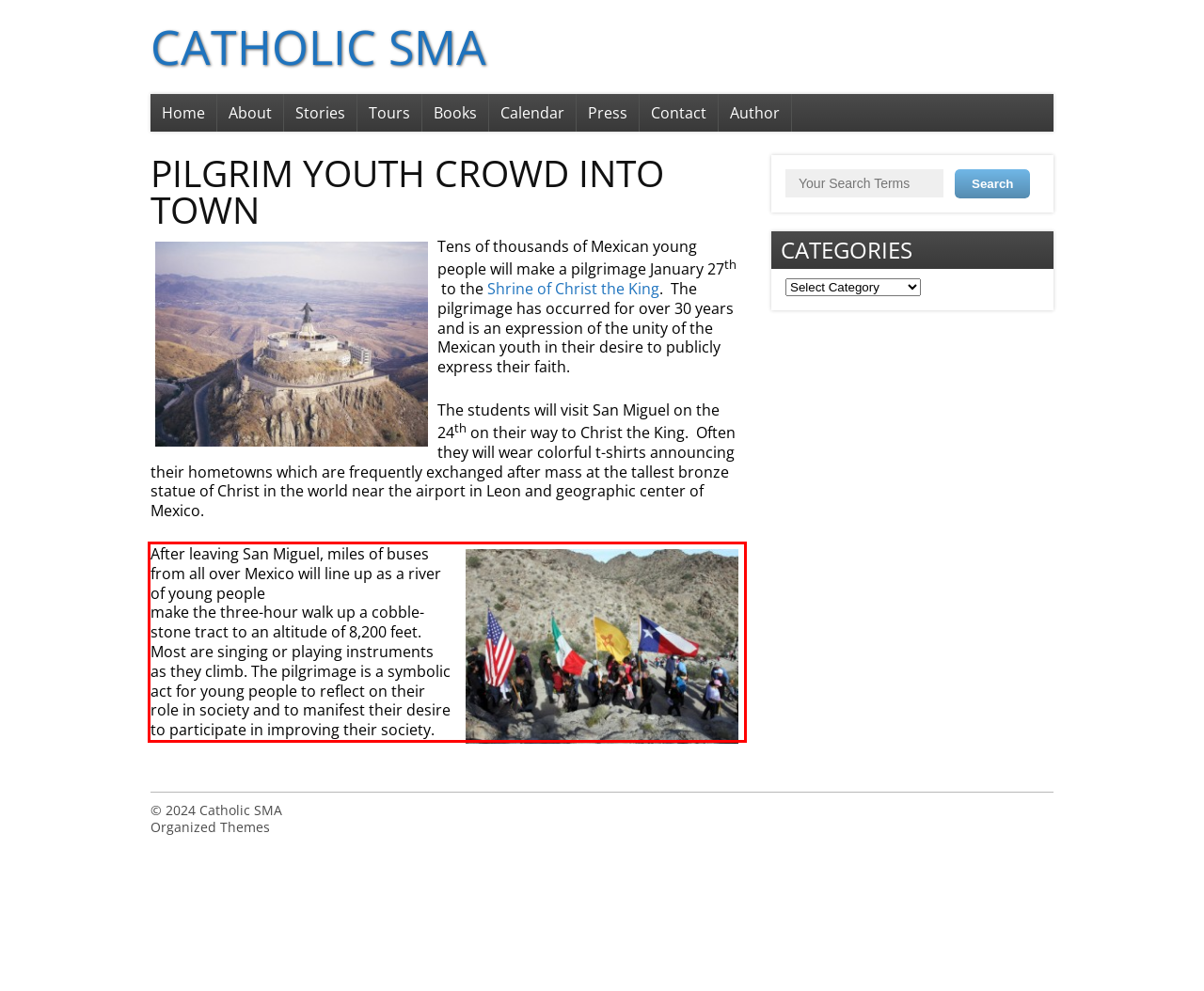You are given a screenshot showing a webpage with a red bounding box. Perform OCR to capture the text within the red bounding box.

After leaving San Miguel, miles of buses from all over Mexico will line up as a river of young people make the three-hour walk up a cobble-stone tract to an altitude of 8,200 feet. Most are singing or playing instruments as they climb. The pilgrimage is a symbolic act for young people to reflect on their role in society and to manifest their desire to participate in improving their society.